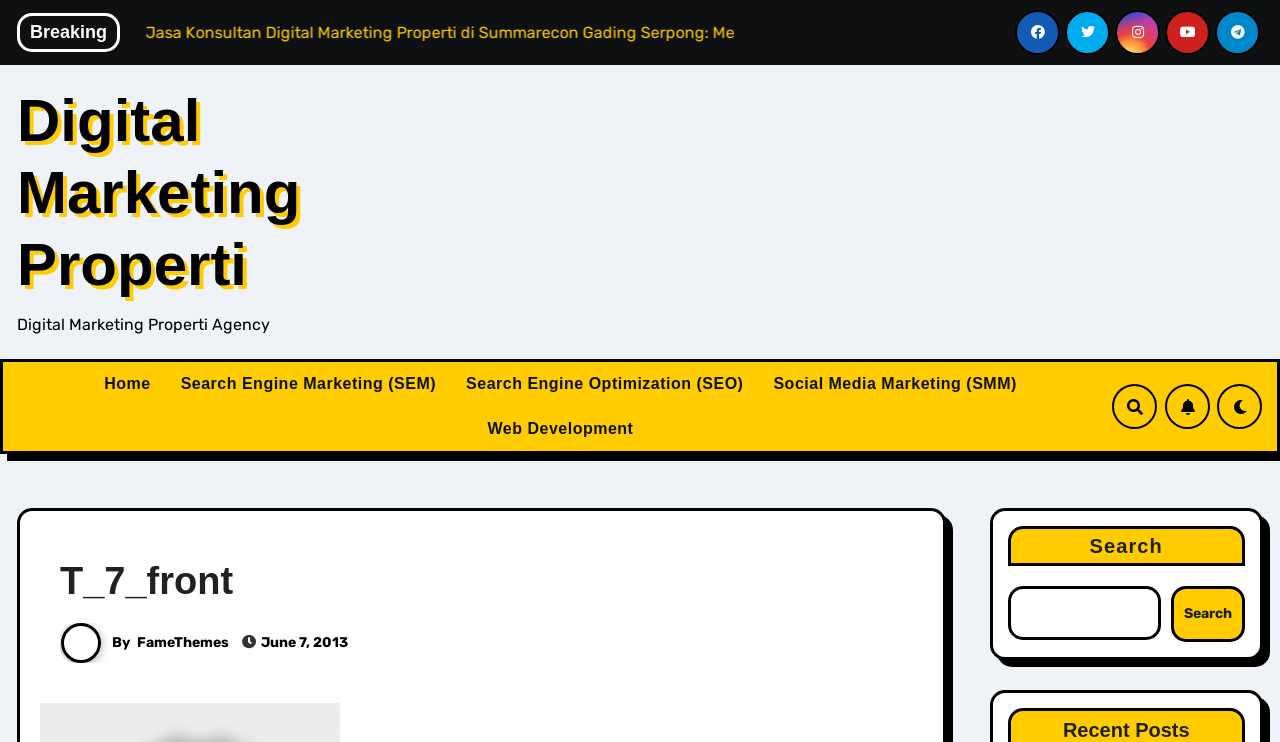Please specify the bounding box coordinates of the region to click in order to perform the following instruction: "Go to Home page".

[0.07, 0.489, 0.129, 0.548]